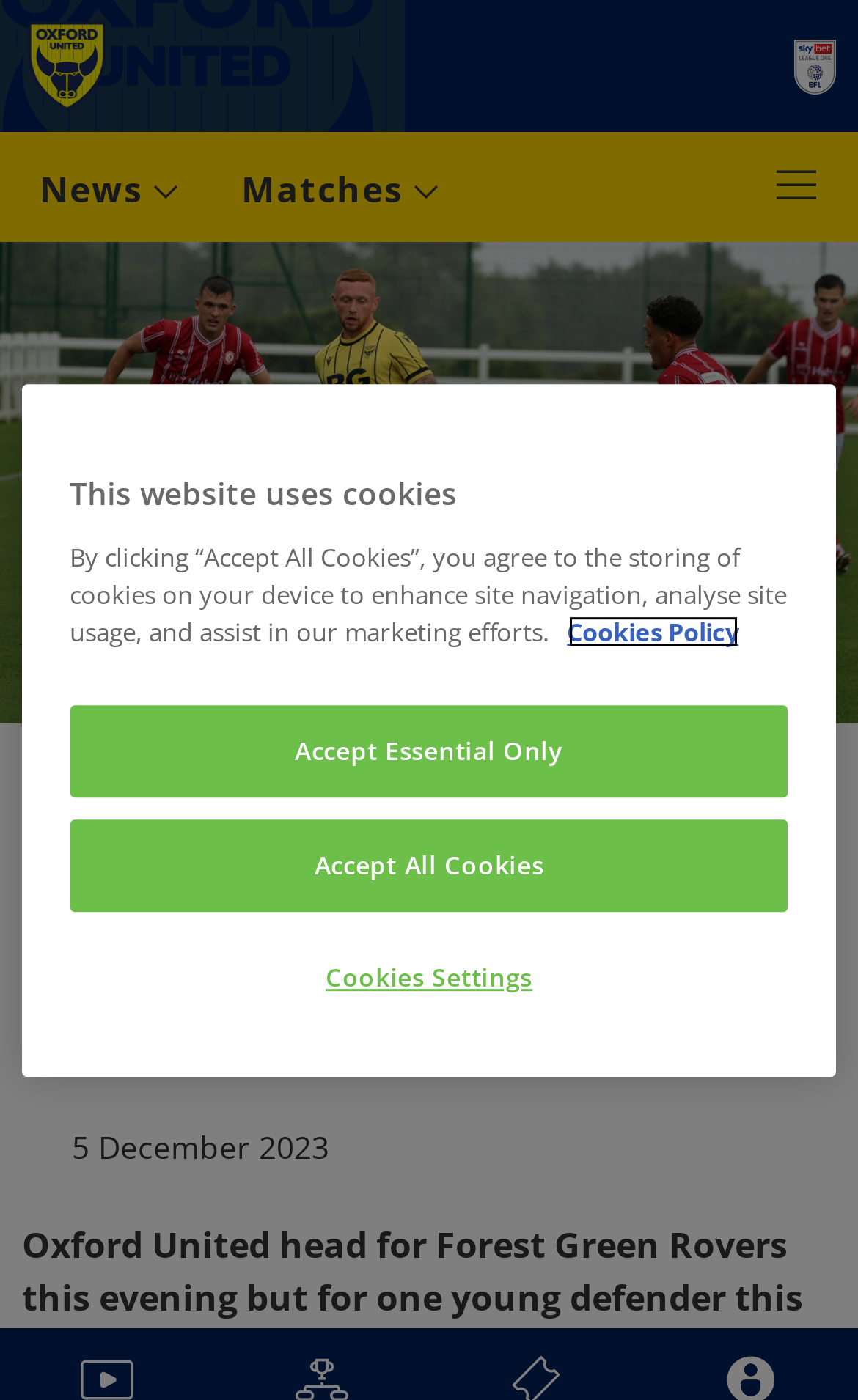Determine the coordinates of the bounding box that should be clicked to complete the instruction: "Open navigation". The coordinates should be represented by four float numbers between 0 and 1: [left, top, right, bottom].

[0.877, 0.104, 0.979, 0.166]